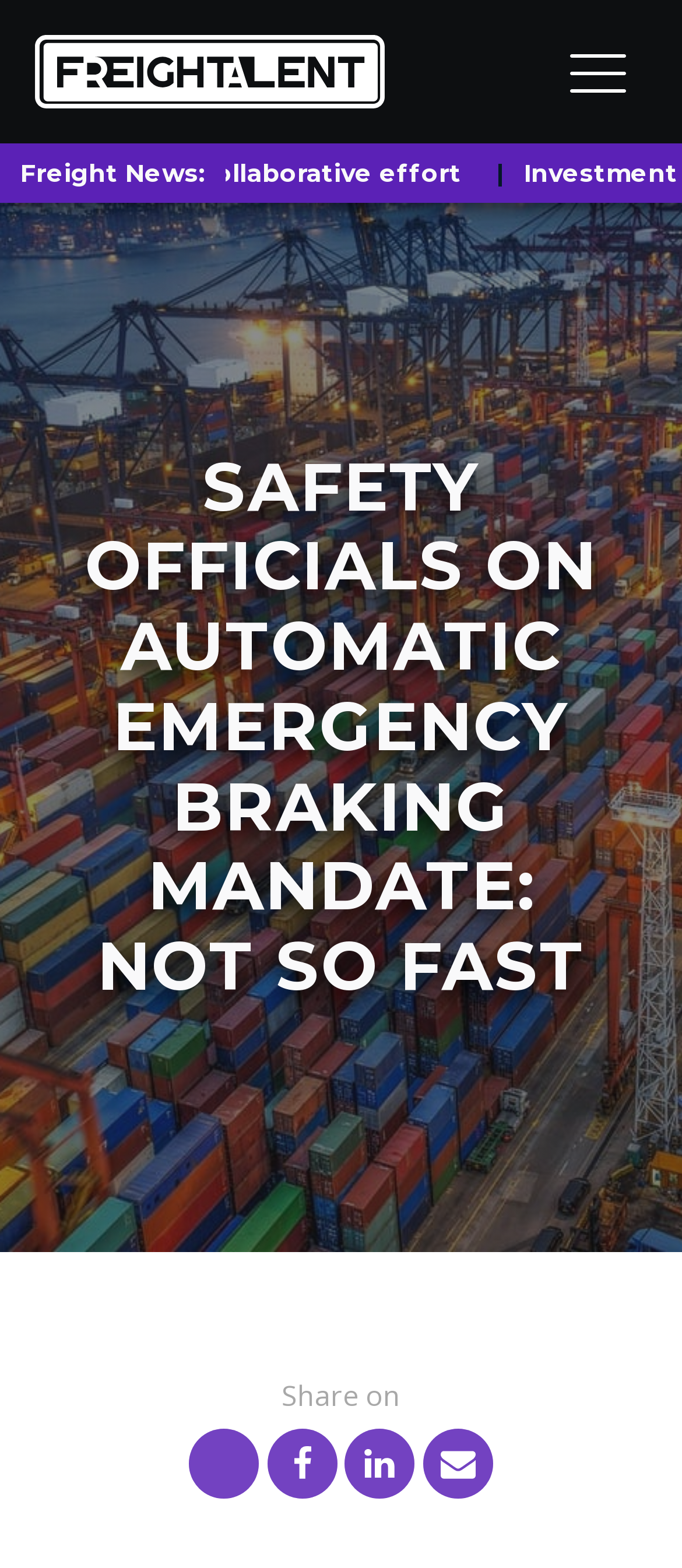For the following element description, predict the bounding box coordinates in the format (top-left x, top-left y, bottom-right x, bottom-right y). All values should be floating point numbers between 0 and 1. Description: Submit Your News

[0.0, 0.284, 0.8, 0.34]